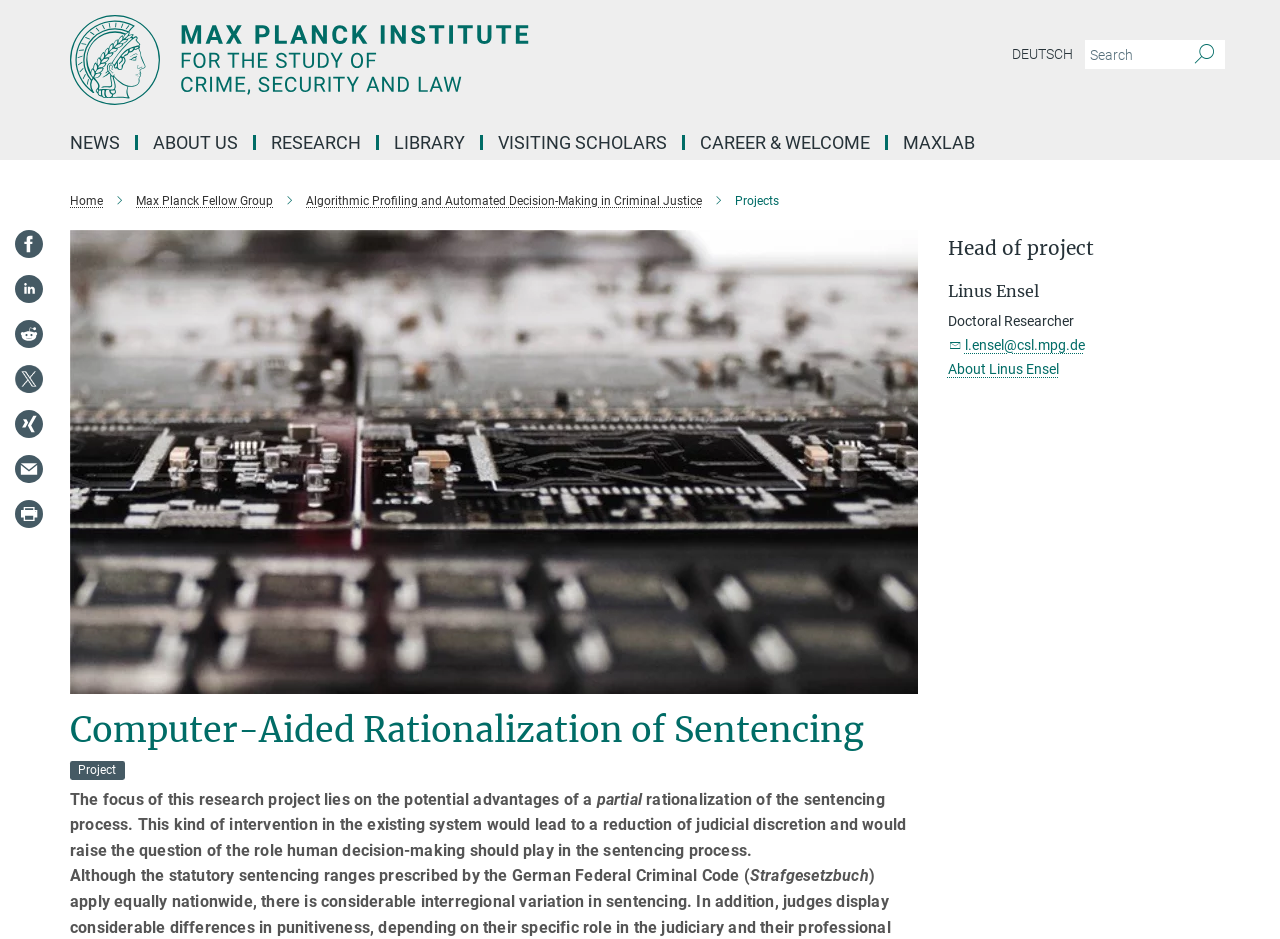Find the bounding box coordinates for the area that should be clicked to accomplish the instruction: "go to homepage".

[0.055, 0.016, 0.641, 0.112]